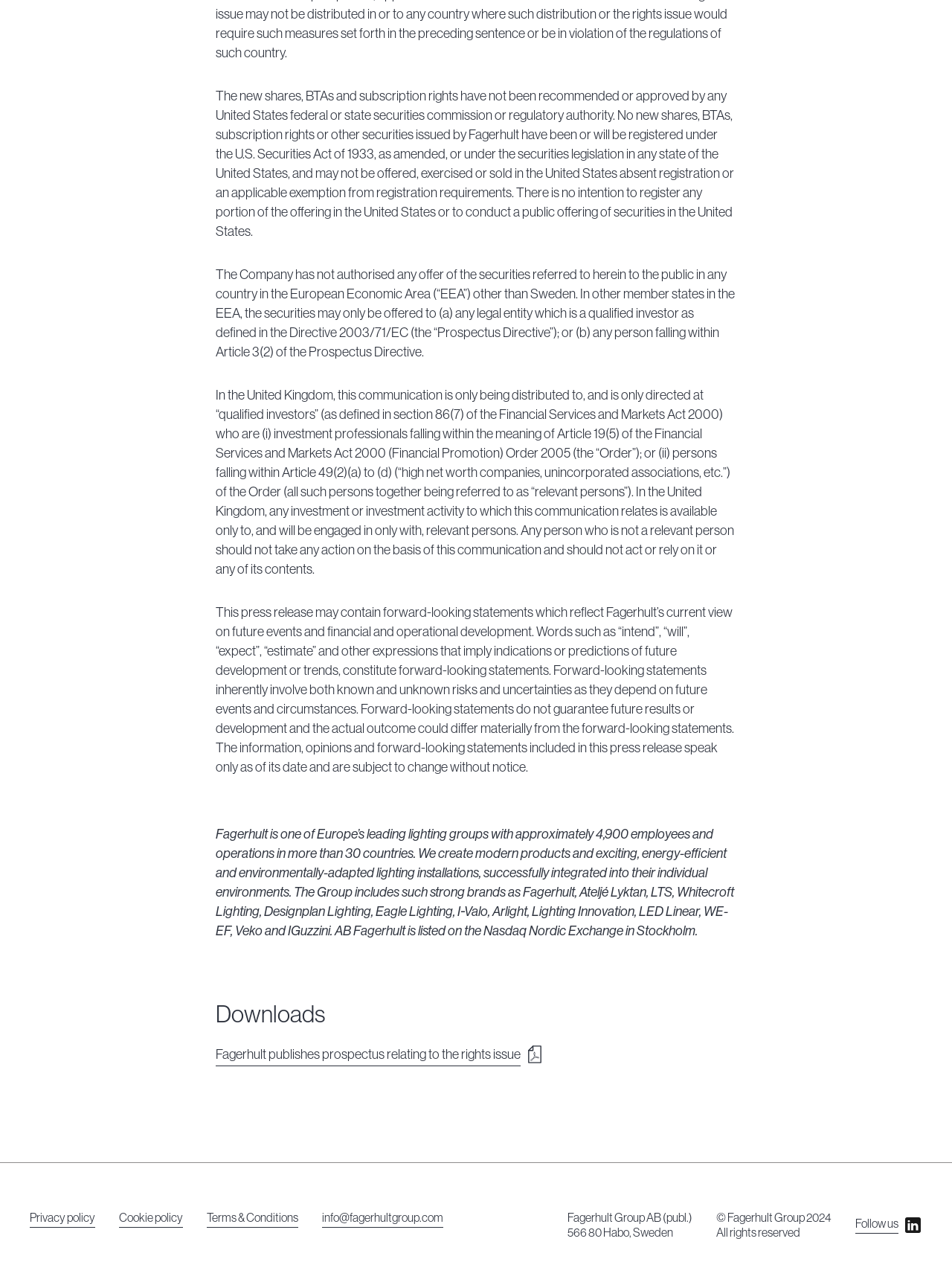Calculate the bounding box coordinates for the UI element based on the following description: "Follow us". Ensure the coordinates are four float numbers between 0 and 1, i.e., [left, top, right, bottom].

[0.898, 0.945, 0.944, 0.959]